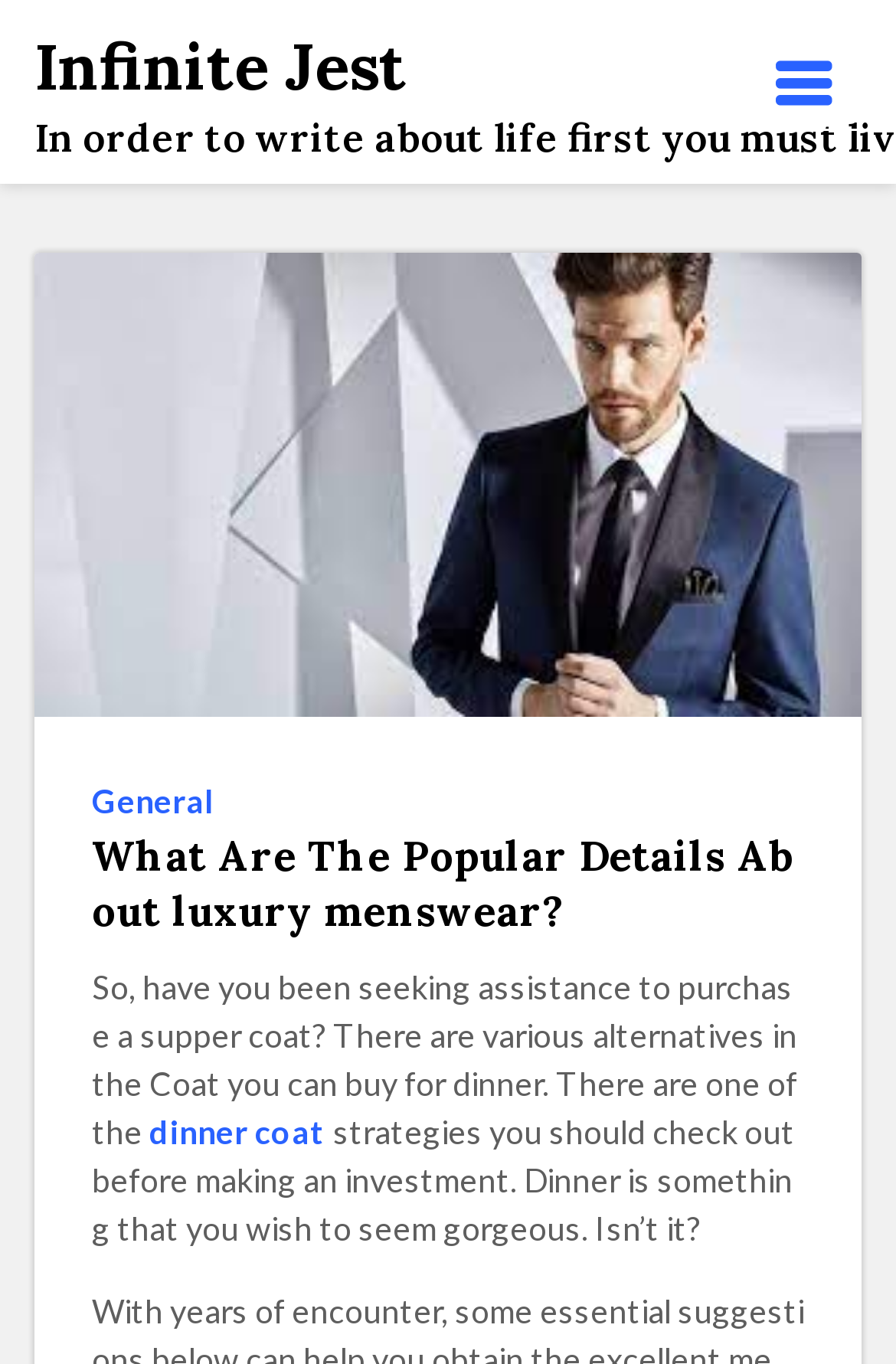What type of coat is mentioned in the article?
Answer the question in as much detail as possible.

The type of coat mentioned in the article can be found in the link 'dinner coat' which suggests that the article is discussing dinner coats.